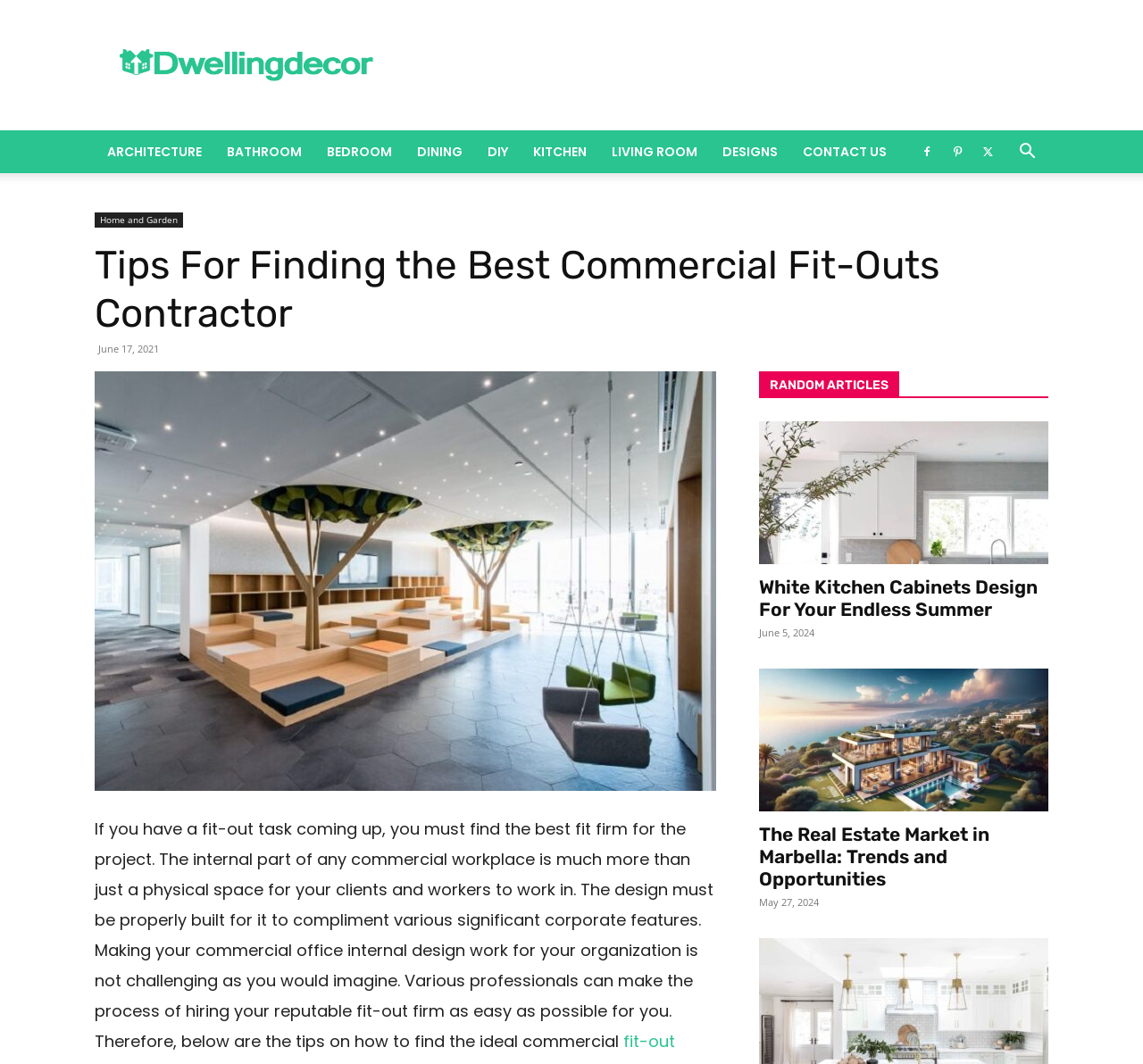Find the bounding box coordinates of the element I should click to carry out the following instruction: "Click on the 'ARCHITECTURE' link".

[0.083, 0.122, 0.188, 0.163]